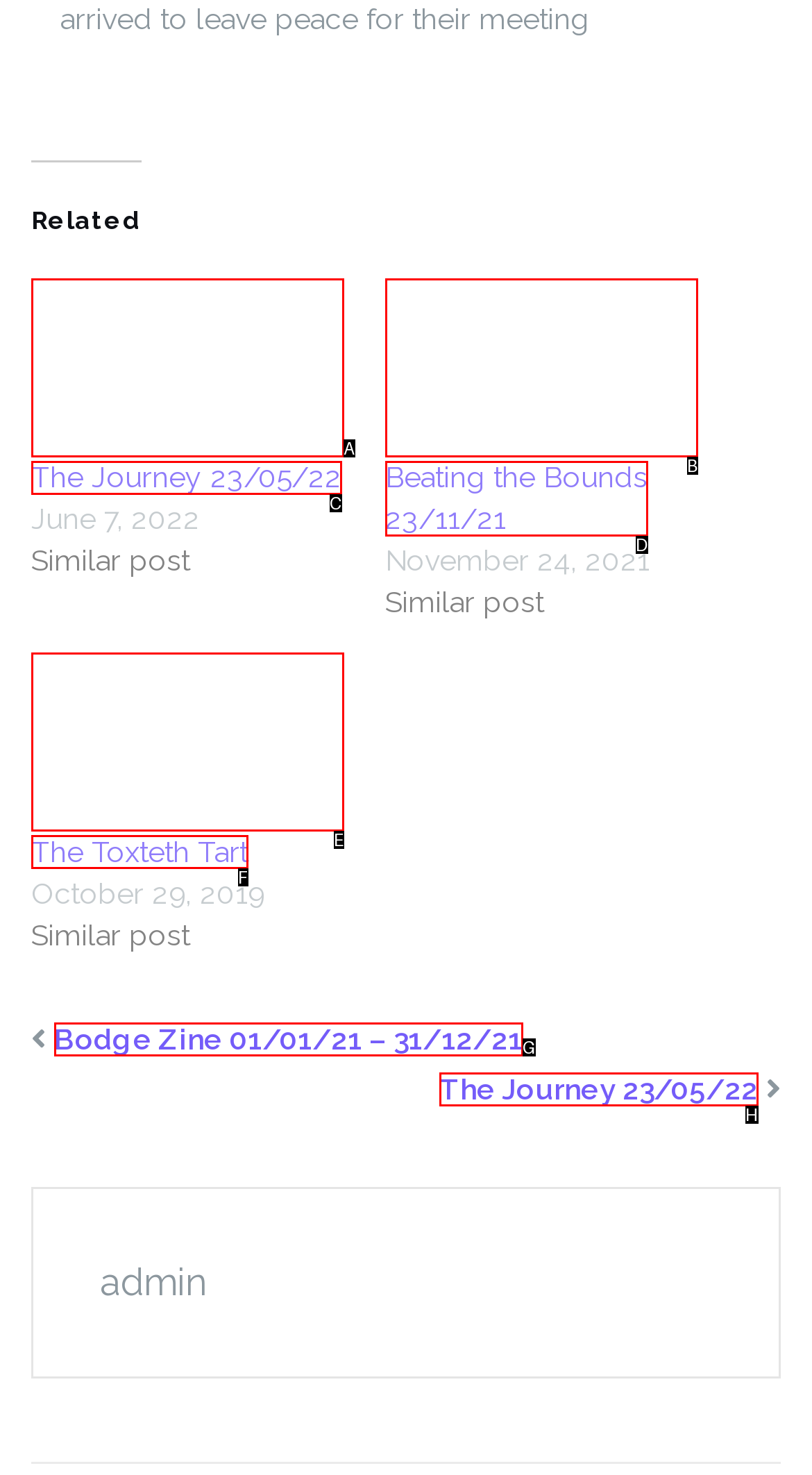Looking at the description: Beating the Bounds 23/11/21, identify which option is the best match and respond directly with the letter of that option.

D